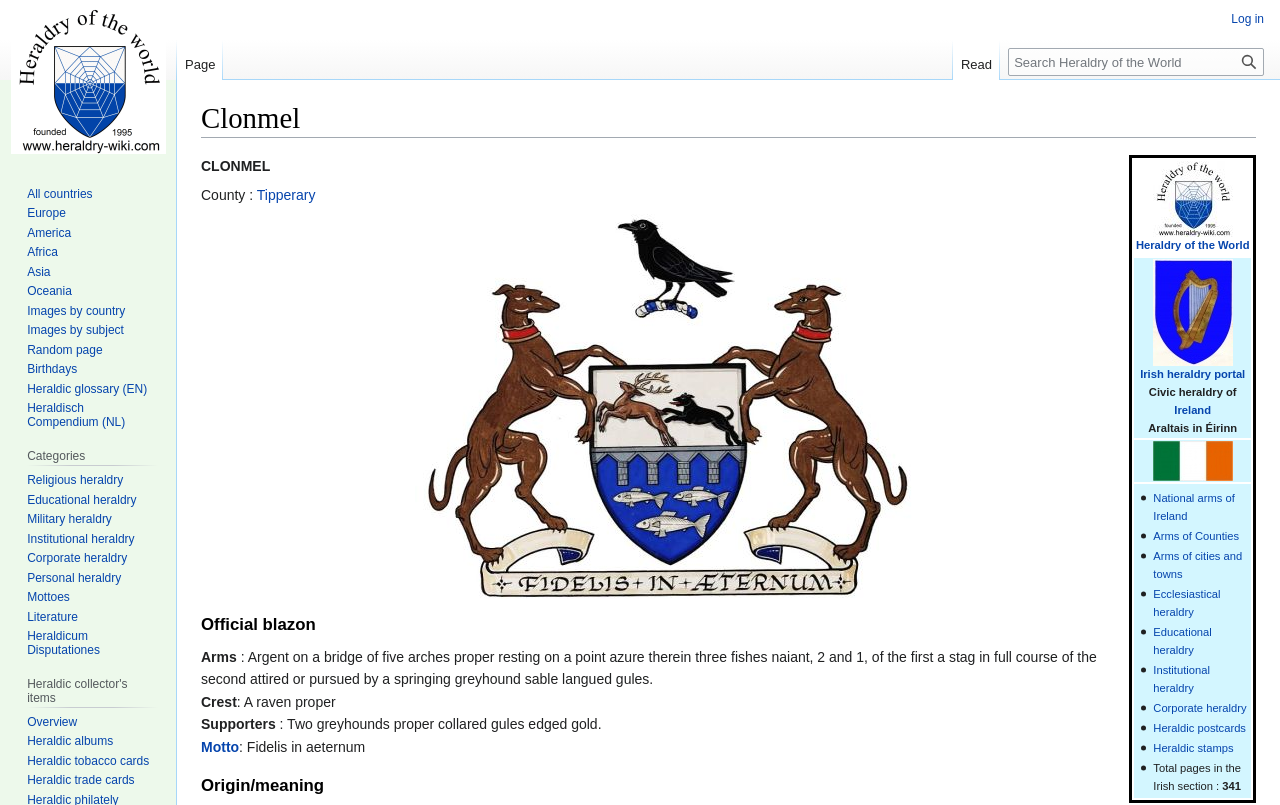Please identify the coordinates of the bounding box for the clickable region that will accomplish this instruction: "Log in to your account".

[0.962, 0.015, 0.988, 0.032]